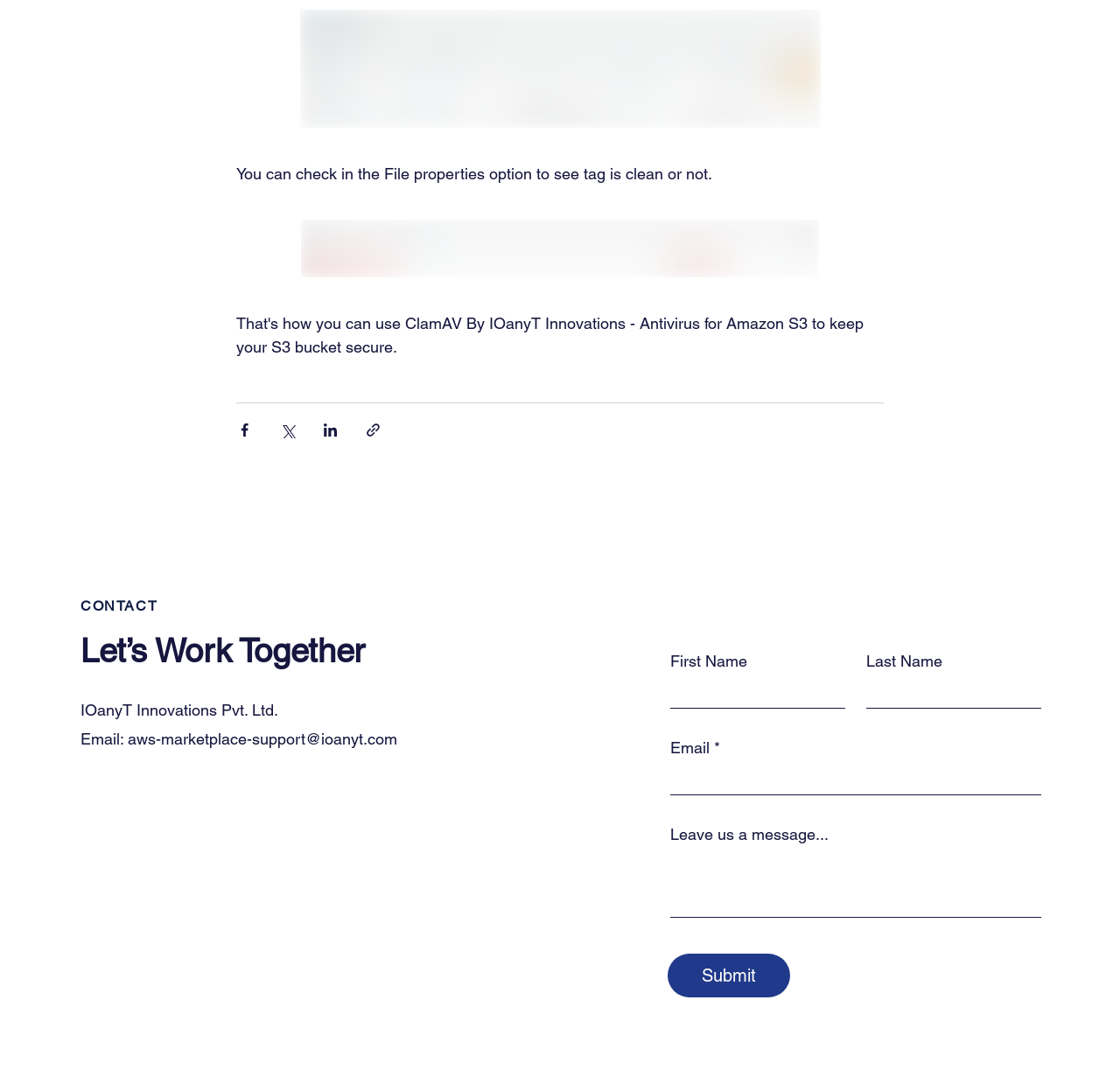Using the information shown in the image, answer the question with as much detail as possible: What is the purpose of the buttons with social media icons?

The buttons with social media icons, such as Facebook, Twitter, and LinkedIn, are used to share the content of the webpage on these social media platforms. This is evident from the text 'Share via Facebook', 'Share via Twitter', and 'Share via LinkedIn' associated with these buttons.